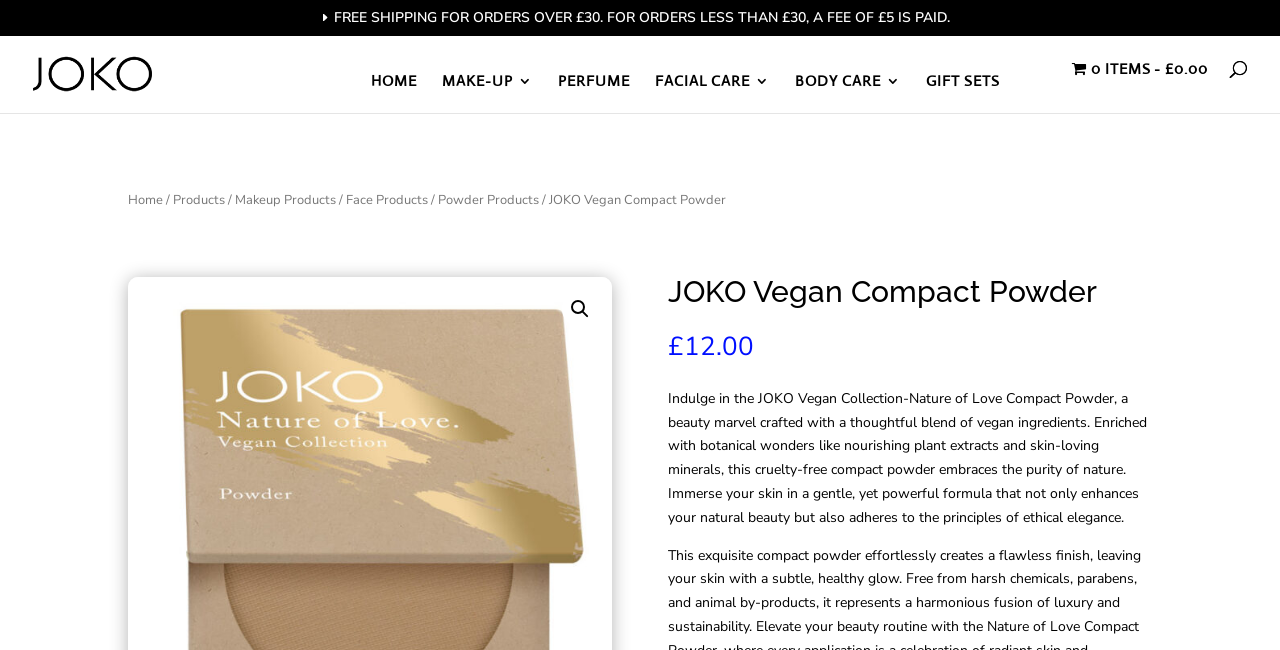Please answer the following question using a single word or phrase: How many items are in the basket?

0